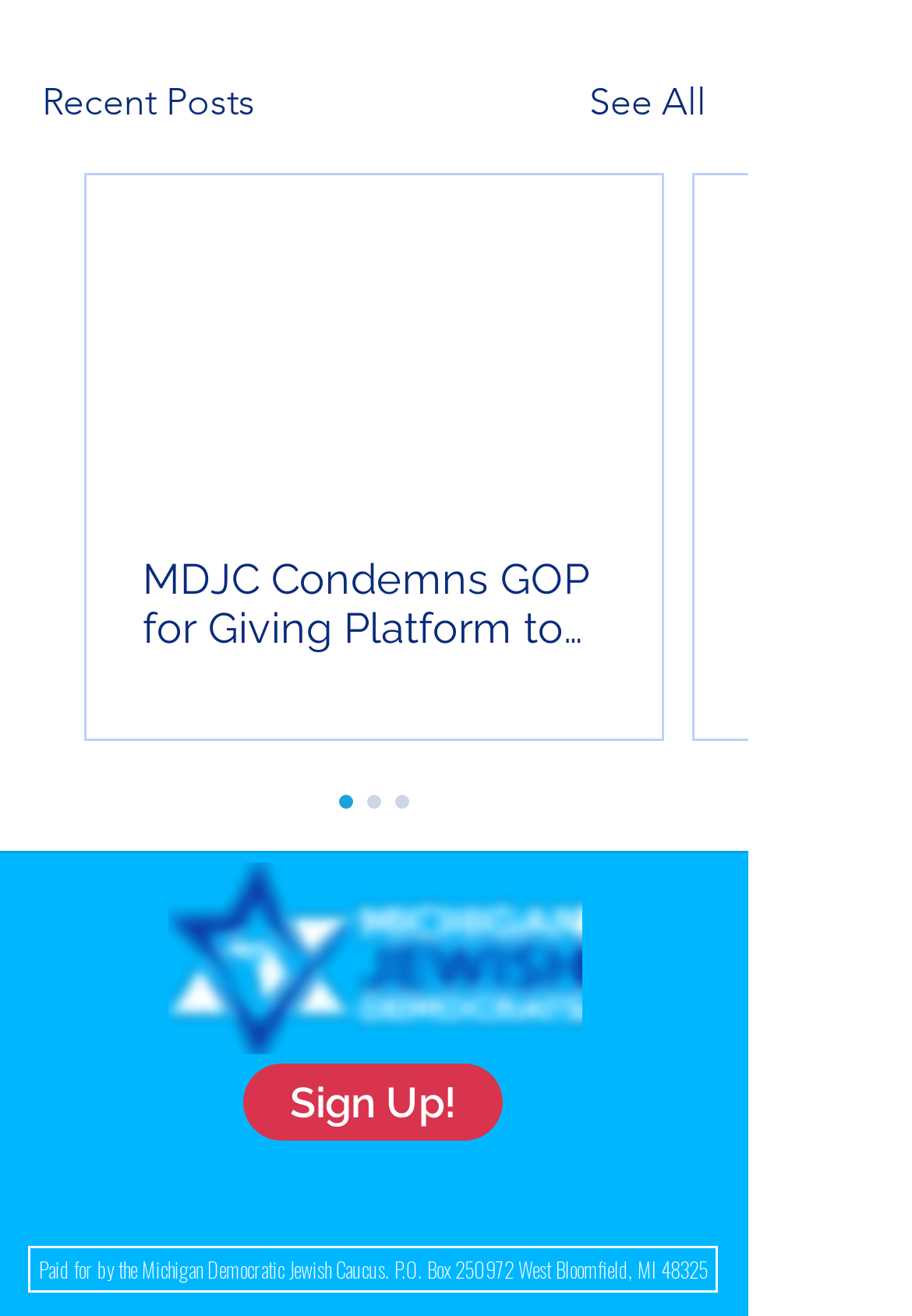Respond to the question with just a single word or phrase: 
What is the address mentioned at the bottom of the webpage?

P.O. Box 250972 West Bloomfield, MI 48325